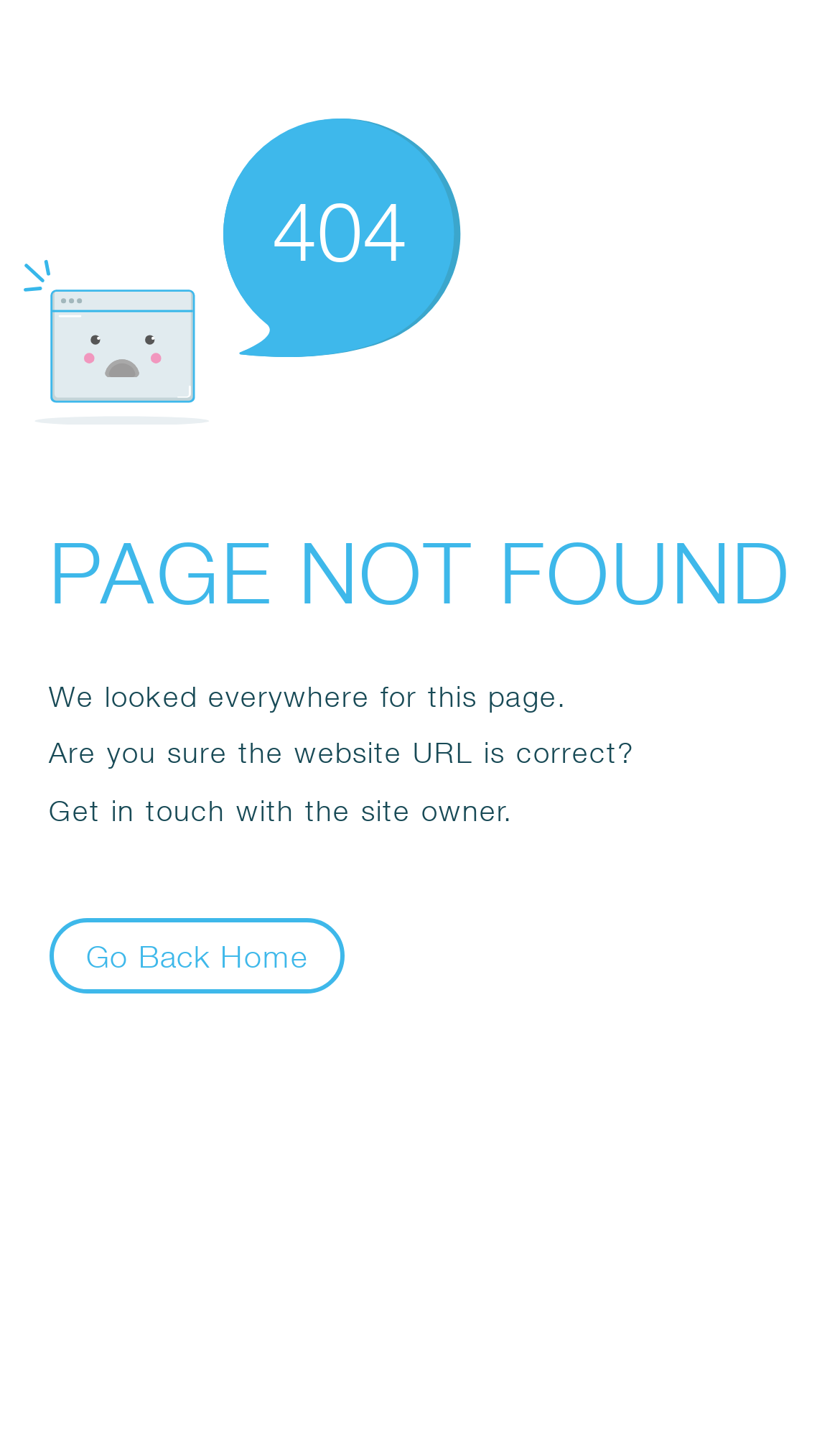Provide an in-depth caption for the elements present on the webpage.

The webpage displays an error message, prominently featuring the text "404" in a large font size, positioned near the top center of the page. Below this, the text "PAGE NOT FOUND" is displayed in a slightly smaller font size, spanning almost the entire width of the page. 

Following this, there are three paragraphs of text, each positioned below the previous one, and aligned to the left side of the page. The first paragraph reads "We looked everywhere for this page." The second paragraph asks "Are you sure the website URL is correct?" and the third paragraph suggests "Get in touch with the site owner." 

At the bottom left of the page, there is a button labeled "Go Back Home". An SVG icon is positioned at the top left corner of the page, but its contents are not specified.